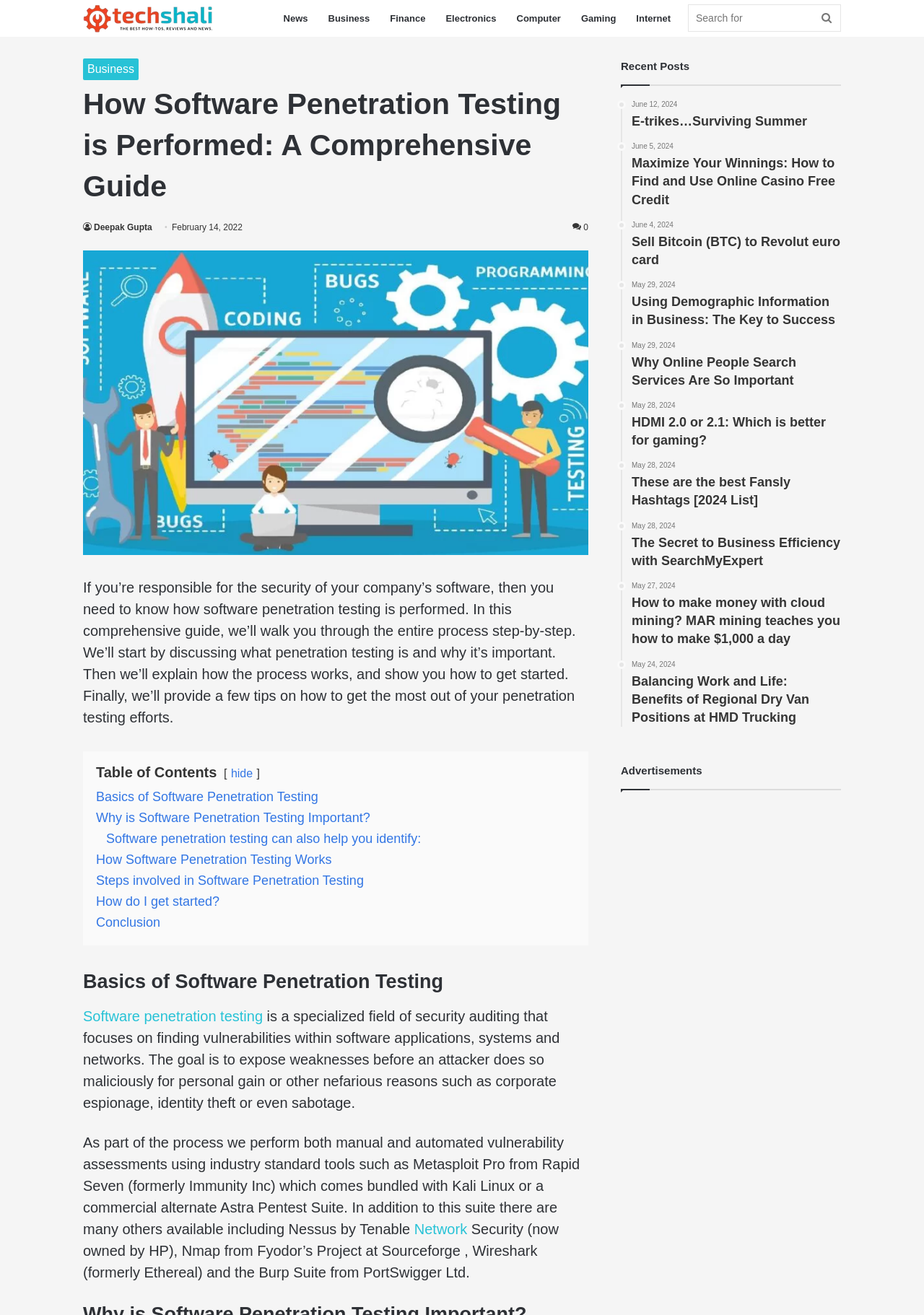Refer to the image and answer the question with as much detail as possible: What is software penetration testing?

Software penetration testing is a specialized field of security auditing that focuses on finding vulnerabilities within software applications, systems, and networks. The goal is to expose weaknesses before an attacker does so maliciously for personal gain or other nefarious reasons such as corporate espionage, identity theft, or even sabotage.